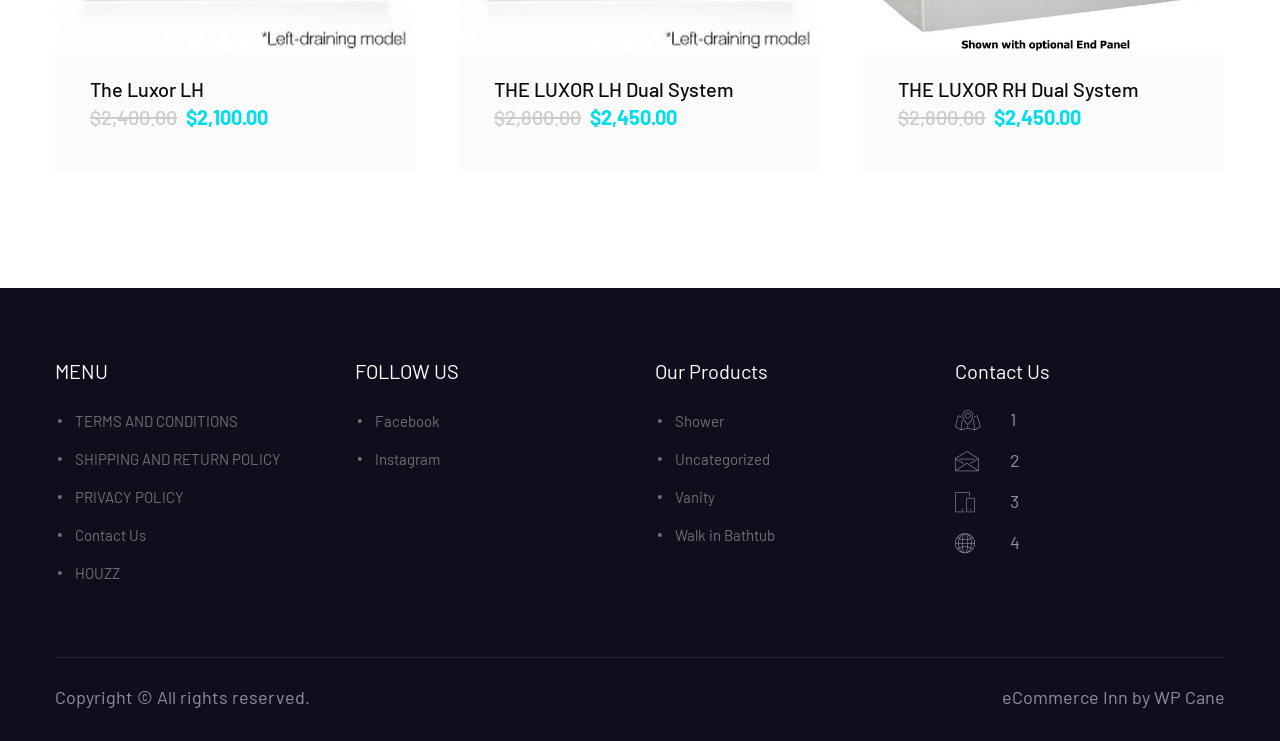Please identify the bounding box coordinates of the element's region that needs to be clicked to fulfill the following instruction: "Go to TERMS AND CONDITIONS". The bounding box coordinates should consist of four float numbers between 0 and 1, i.e., [left, top, right, bottom].

[0.059, 0.556, 0.186, 0.581]